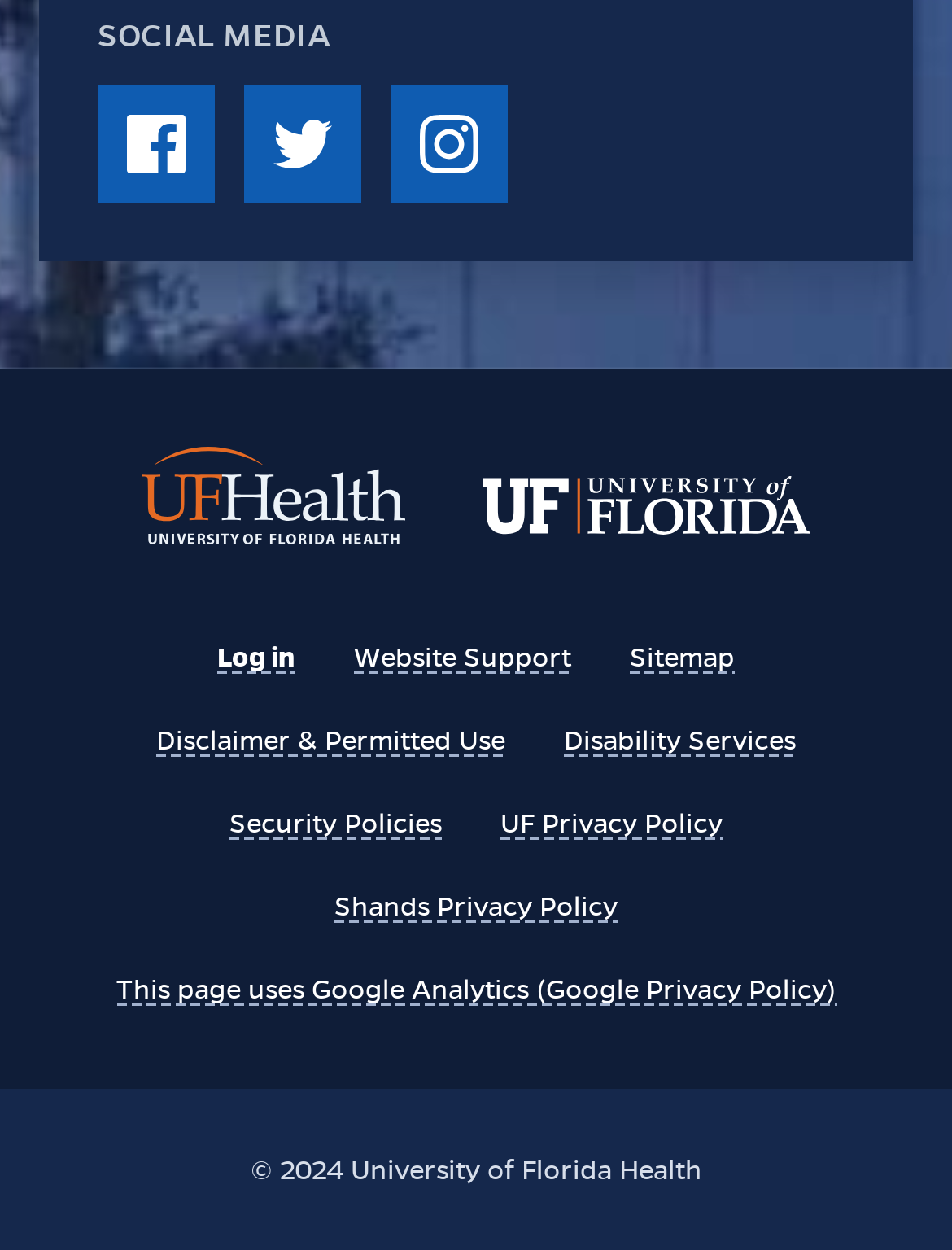Given the element description (512) 551-0420, specify the bounding box coordinates of the corresponding UI element in the format (top-left x, top-left y, bottom-right x, bottom-right y). All values must be between 0 and 1.

None